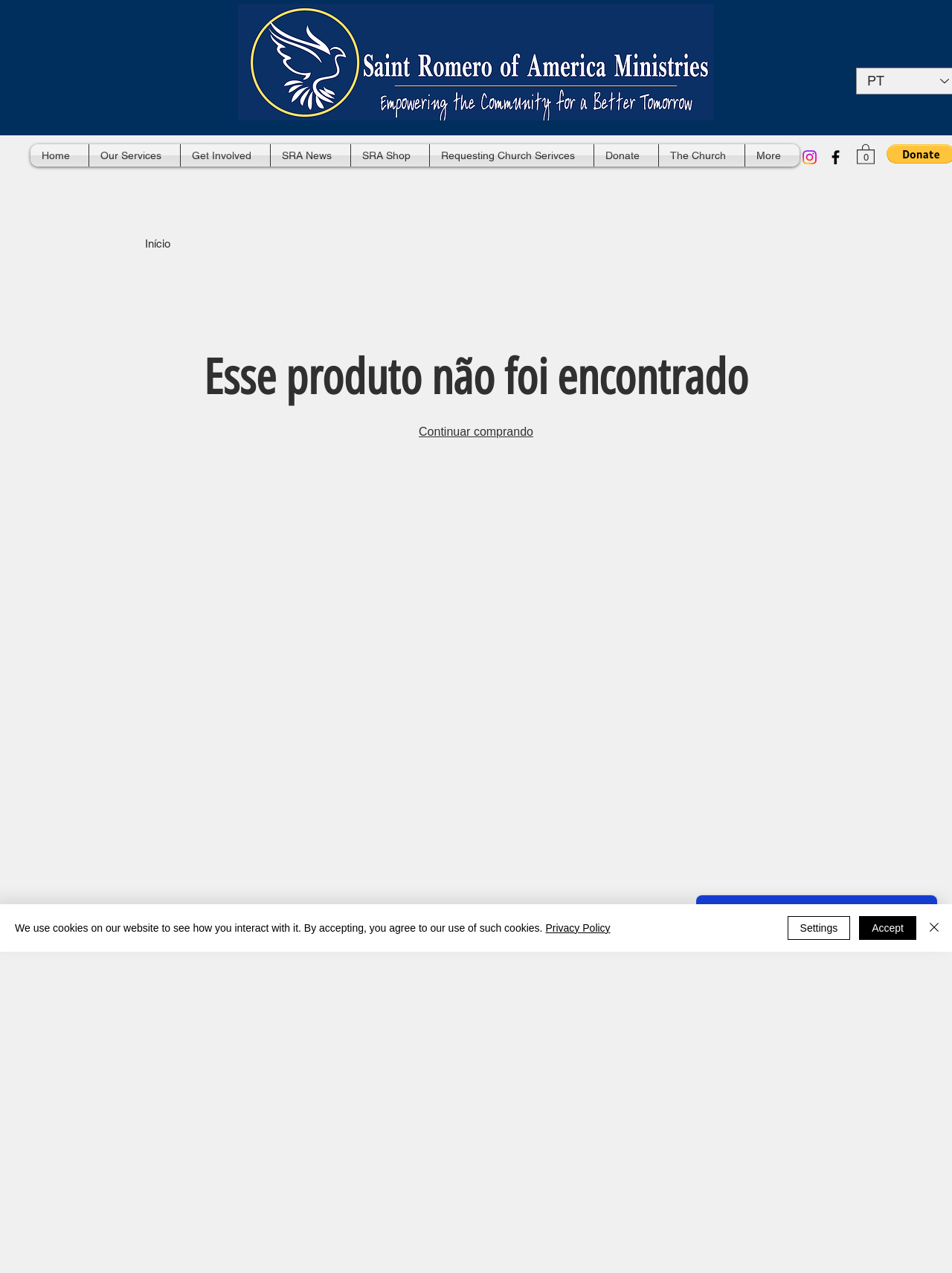Provide a single word or phrase answer to the question: 
How many social media links are there?

2